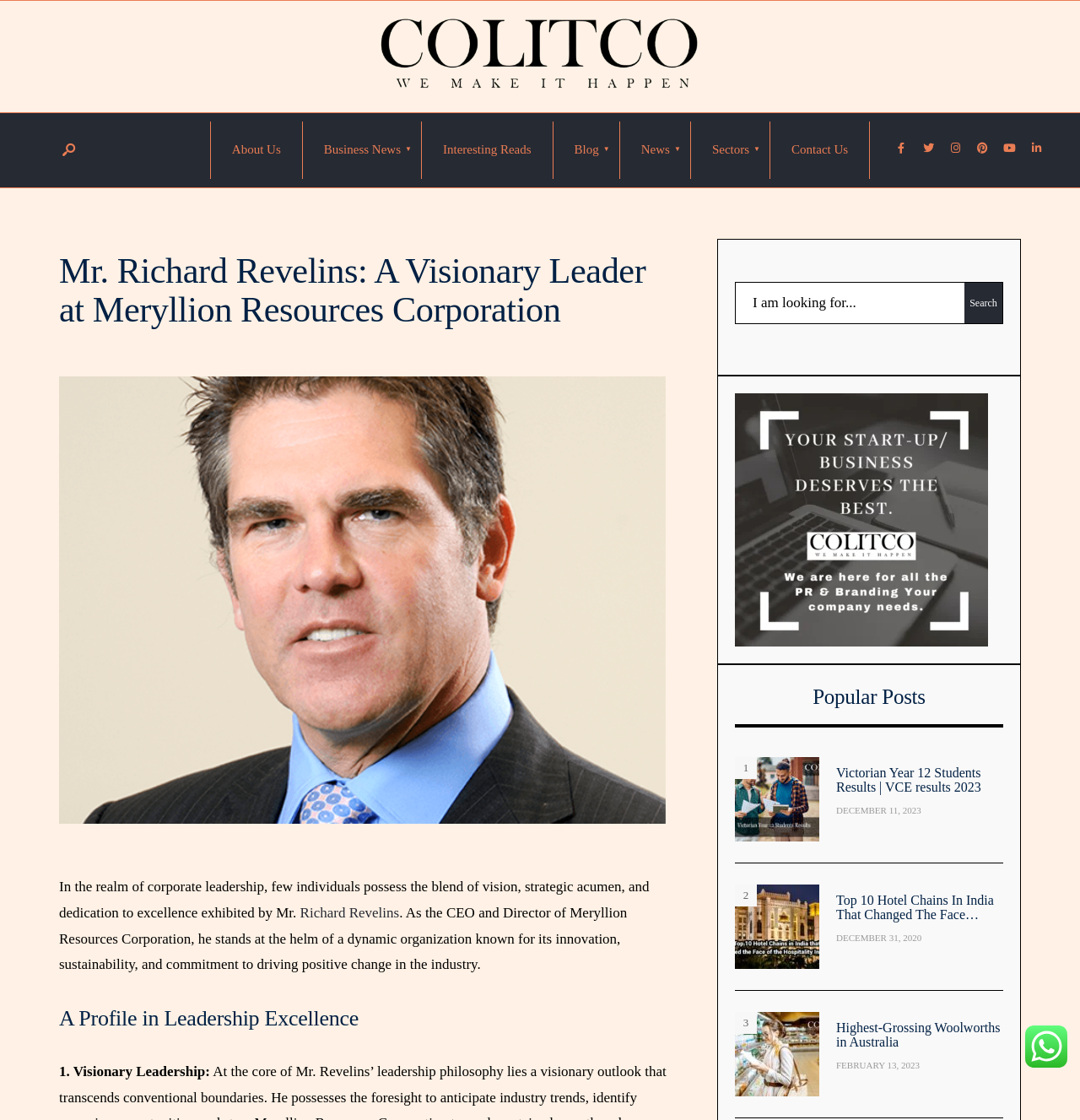What is the orientation of the main menu?
Please use the visual content to give a single word or phrase answer.

Horizontal